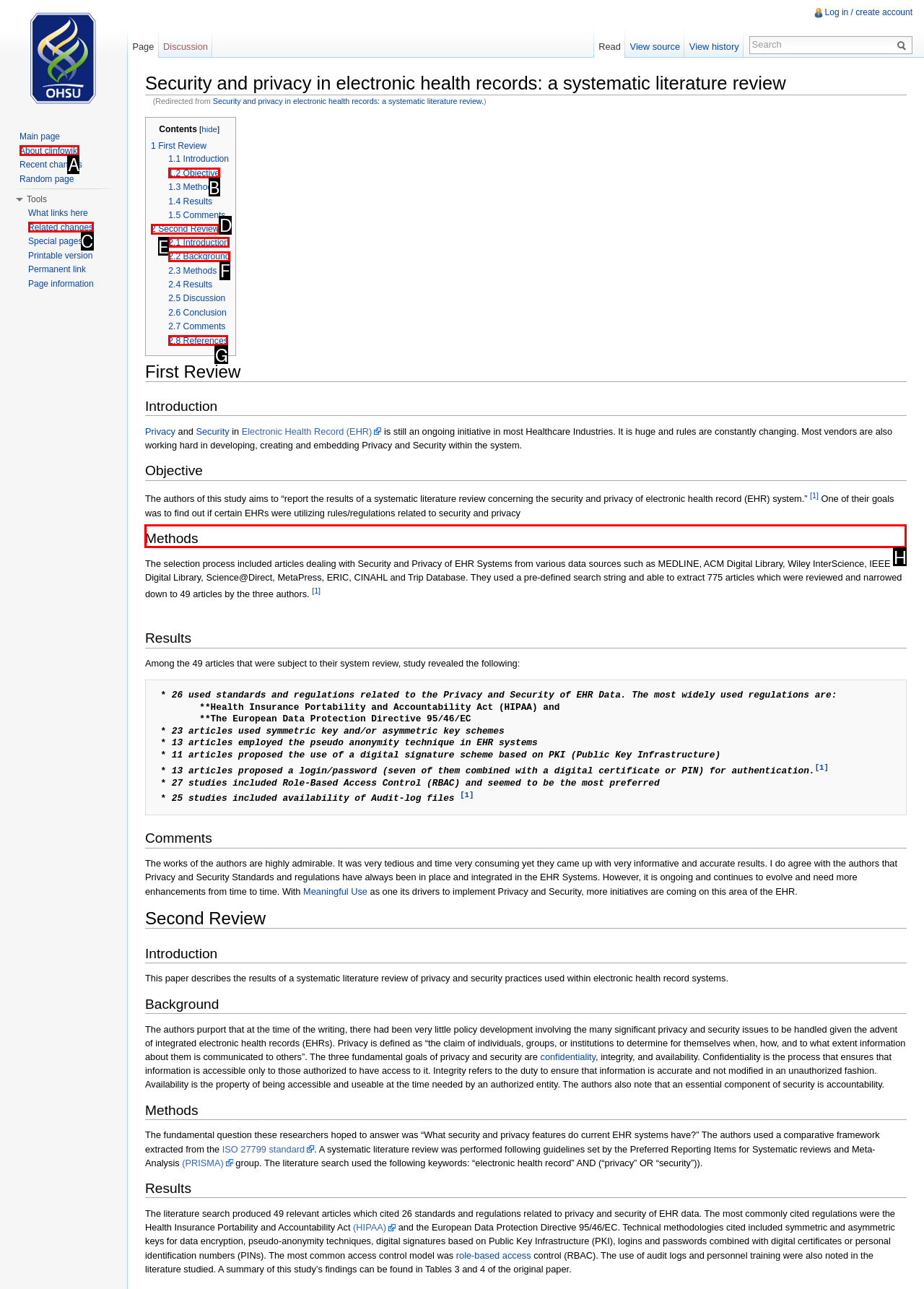Which option should I select to accomplish the task: explore Methods? Respond with the corresponding letter from the given choices.

H